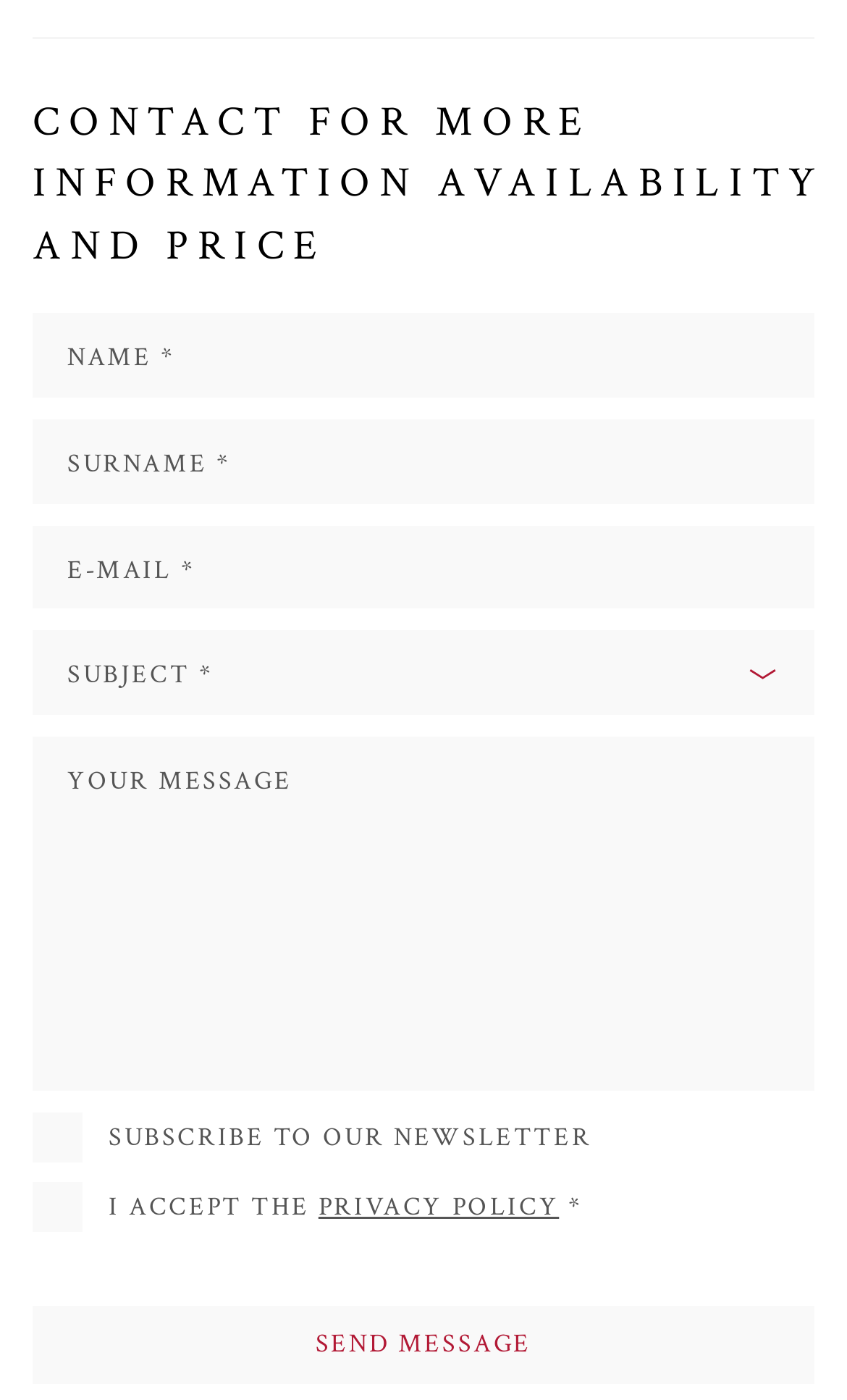Using the image as a reference, answer the following question in as much detail as possible:
What is the purpose of this webpage?

Based on the elements present on the webpage, such as textboxes for name, surname, and email, a combobox, and a send message button, it appears that the purpose of this webpage is to provide a contact form for users to send messages or inquiries.